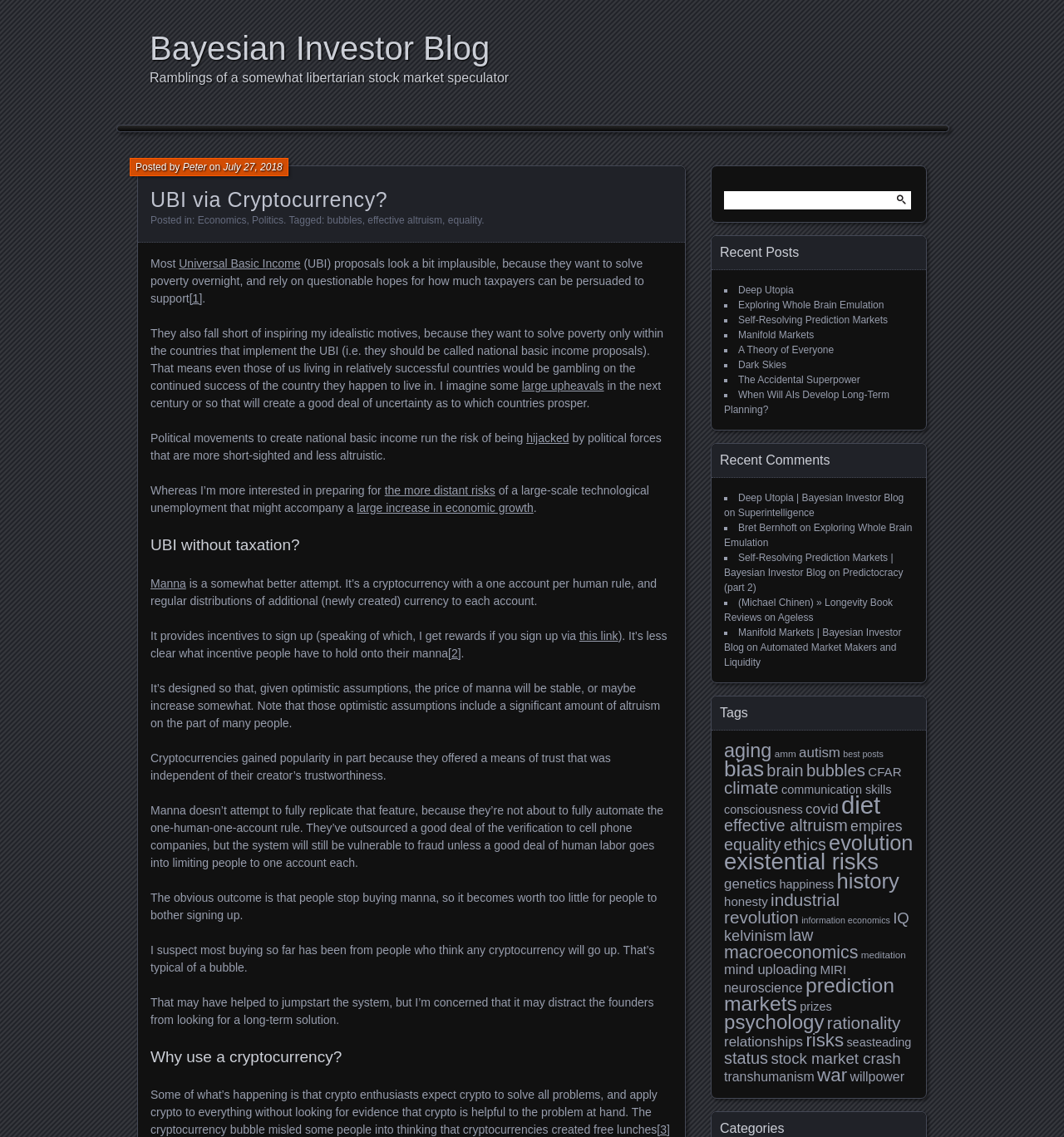Give the bounding box coordinates for the element described as: "large upheavals".

[0.49, 0.333, 0.568, 0.345]